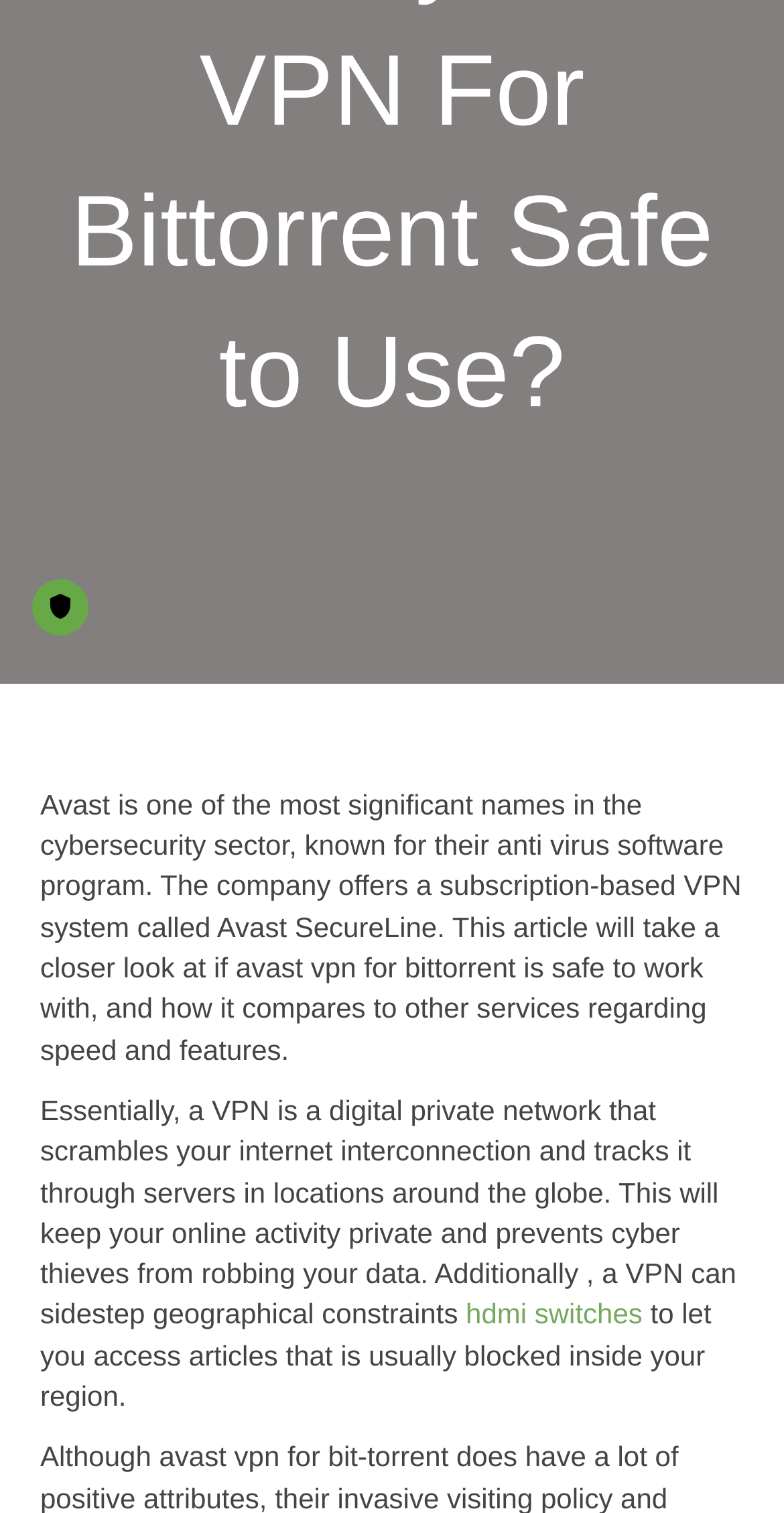Please predict the bounding box coordinates (top-left x, top-left y, bottom-right x, bottom-right y) for the UI element in the screenshot that fits the description: Privacy

[0.041, 0.383, 0.113, 0.42]